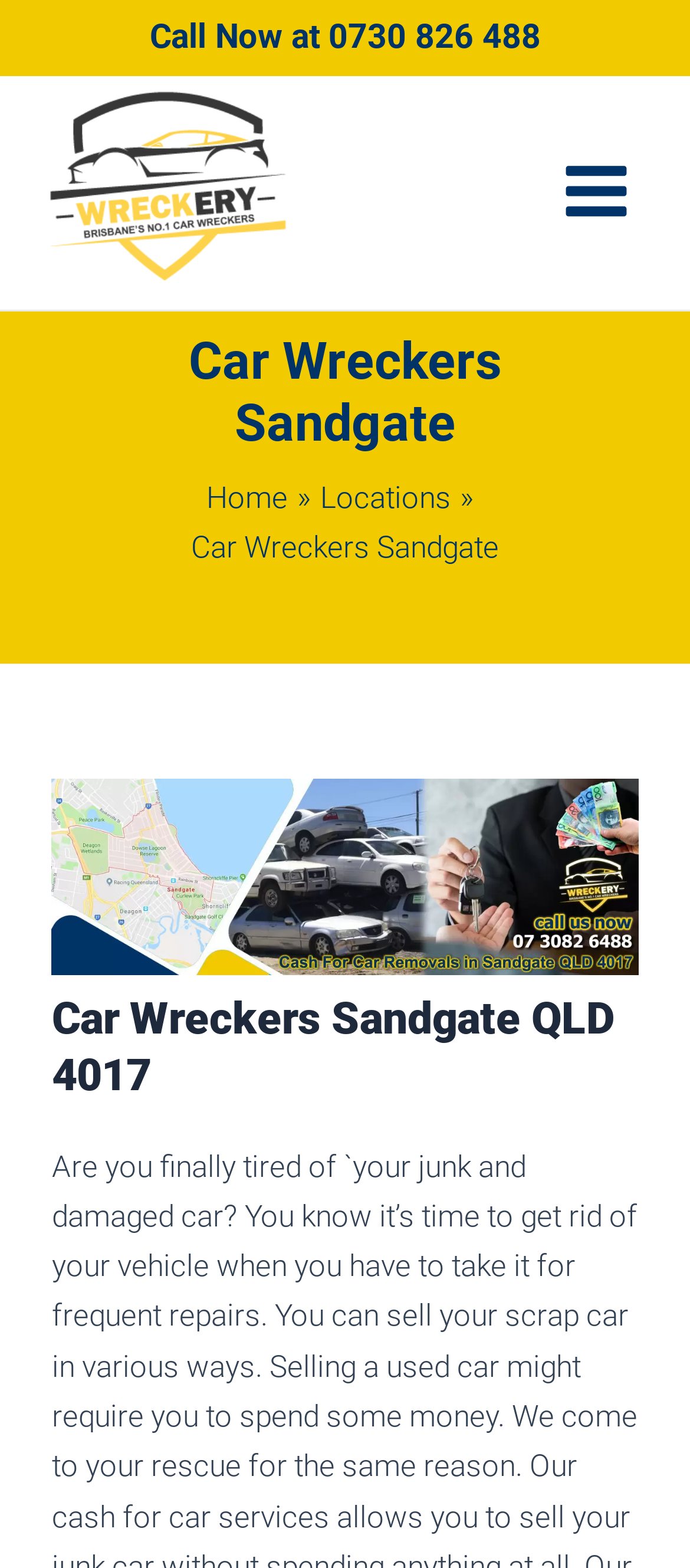Find the bounding box coordinates for the element described here: "Home".

[0.299, 0.306, 0.417, 0.328]